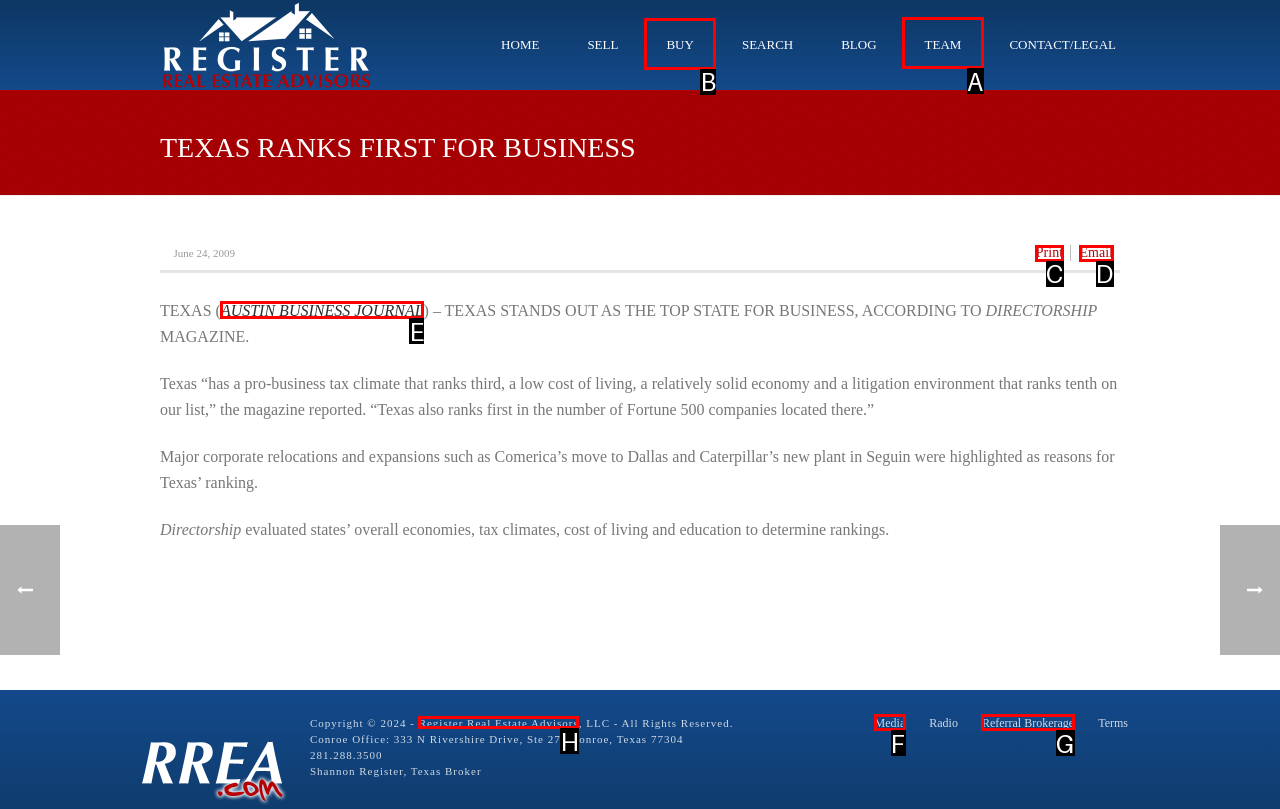Identify the letter of the UI element you should interact with to perform the task: Contact the team
Reply with the appropriate letter of the option.

A